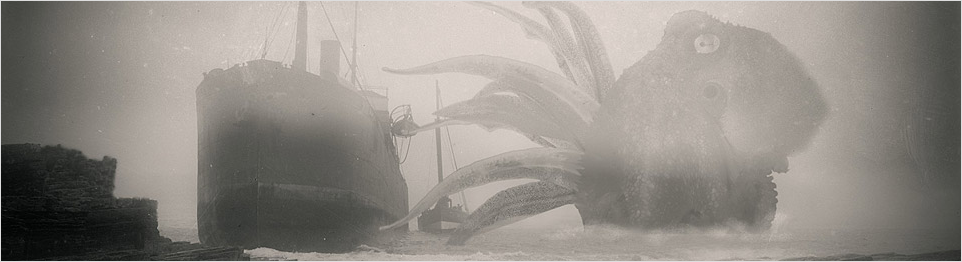Answer the question below in one word or phrase:
What is the giant creature looming over the ship?

Colossal squid